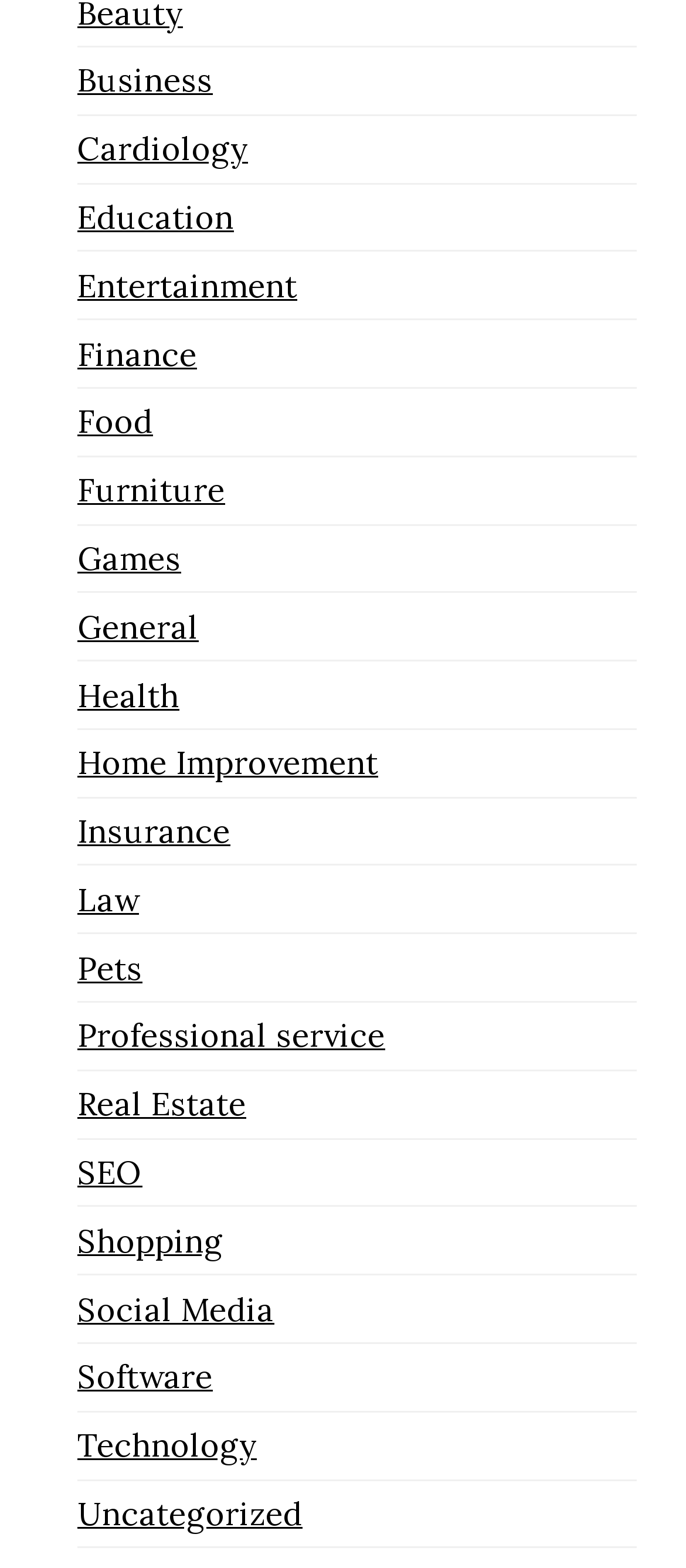Predict the bounding box of the UI element that fits this description: "Food".

[0.113, 0.256, 0.223, 0.282]